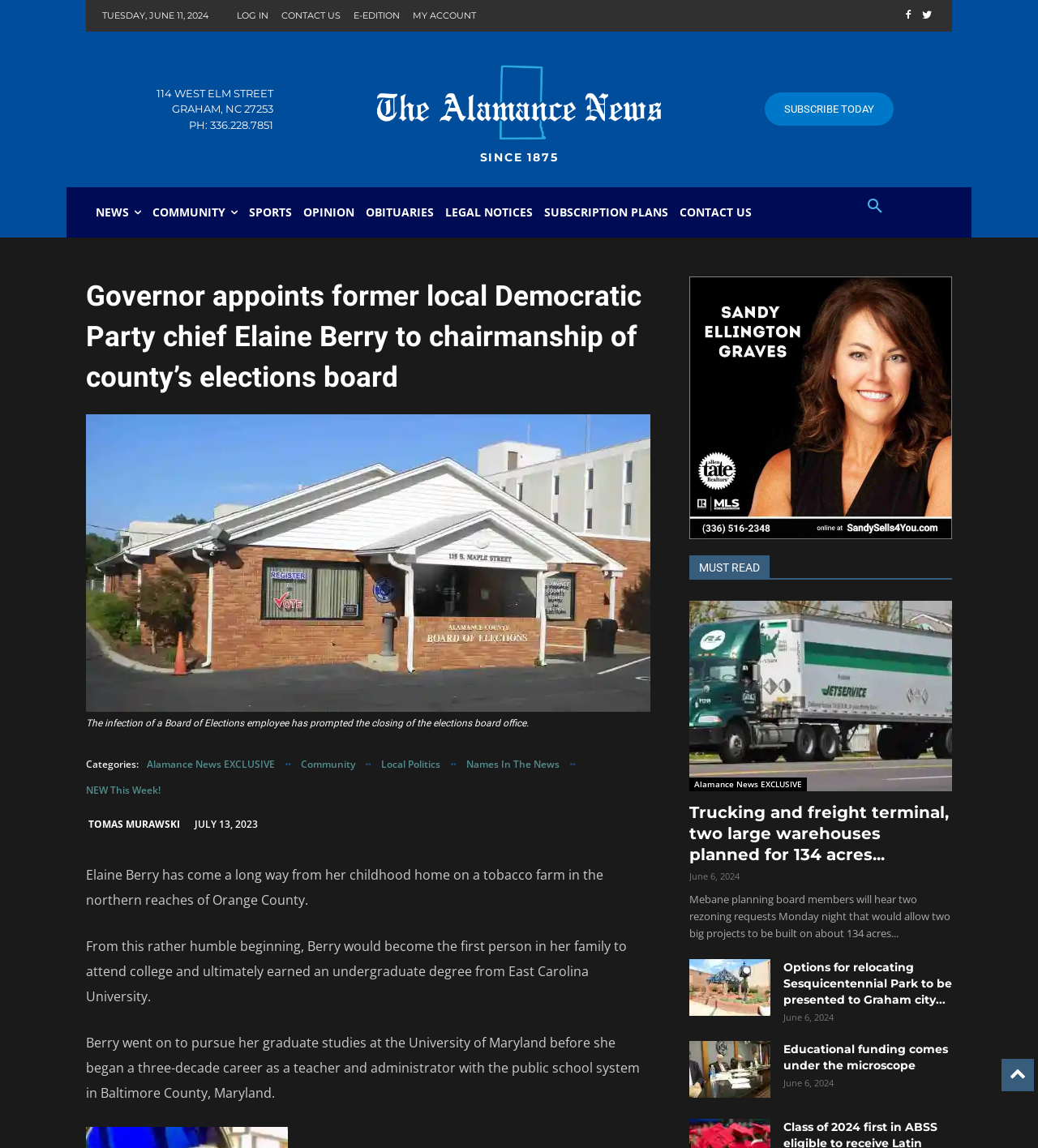Describe all visible elements and their arrangement on the webpage.

This webpage appears to be a news article from Alamance News, a local news outlet. At the top of the page, there is a header section with the publication's name, "The Alamance News SINCE 1875", accompanied by an image of the publication's logo. Below this, there is a navigation menu with links to various sections of the website, including "NEWS", "COMMUNITY", "SPORTS", "OPINION", and more.

The main content of the page is an article with the headline "Governor appoints former local Democratic Party chief Elaine Berry to chairmanship of county's elections board". The article is accompanied by a figure with an image and a caption. The article text is divided into several paragraphs, describing Elaine Berry's background and her appointment to the chairmanship of the county's elections board.

To the right of the article, there is a sidebar with several links to other news articles, including "Trucking and freight terminal, two large warehouses planned for 134 acres along Buckhorn Road near I-85/40", "Options for relocating Sesquicentennial Park to be presented to Graham city council Tuesday", and "Educational funding comes under the microscope". Each of these links is accompanied by an image and a brief summary of the article.

At the top right corner of the page, there is a search button and a link to "SUBSCRIBE TODAY". Below the article, there are several more links to other news articles, including "Alamance News EXCLUSIVE" and "NEW This Week!". The page also includes a section with the publication's contact information, including an address, phone number, and email address.